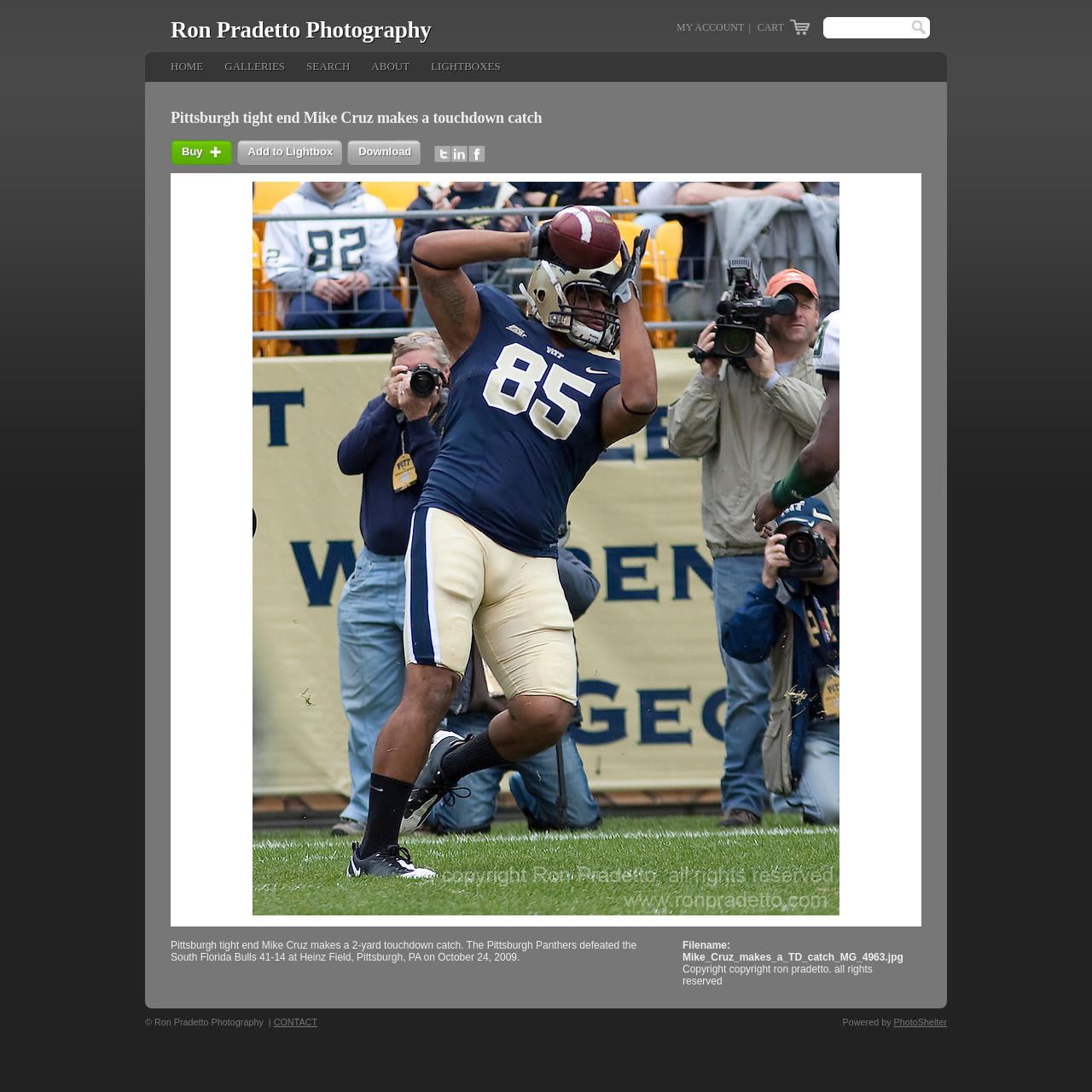What is the filename of the image?
Look at the screenshot and respond with one word or a short phrase.

Mike_Cruz_makes_a_TD_catch_MG_4963.jpg